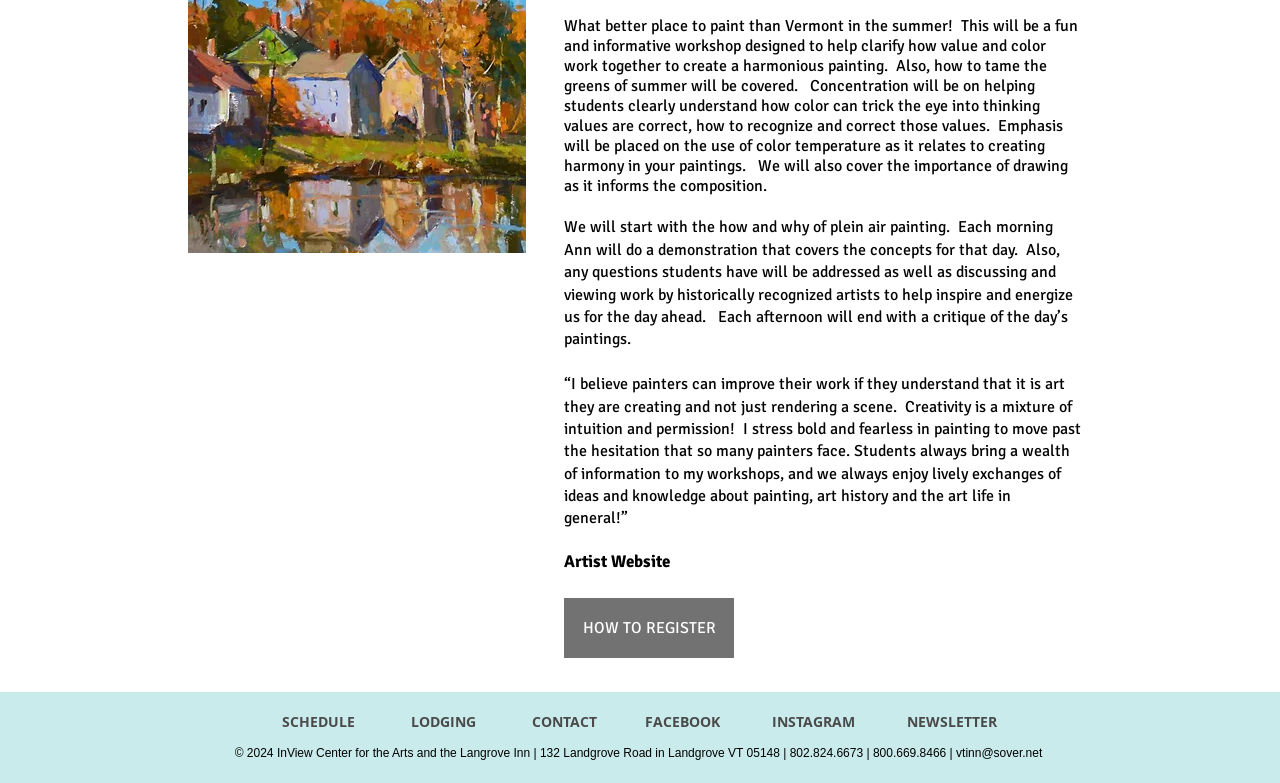Using the format (top-left x, top-left y, bottom-right x, bottom-right y), provide the bounding box coordinates for the described UI element. All values should be floating point numbers between 0 and 1: SCHEDULE

[0.22, 0.909, 0.283, 0.934]